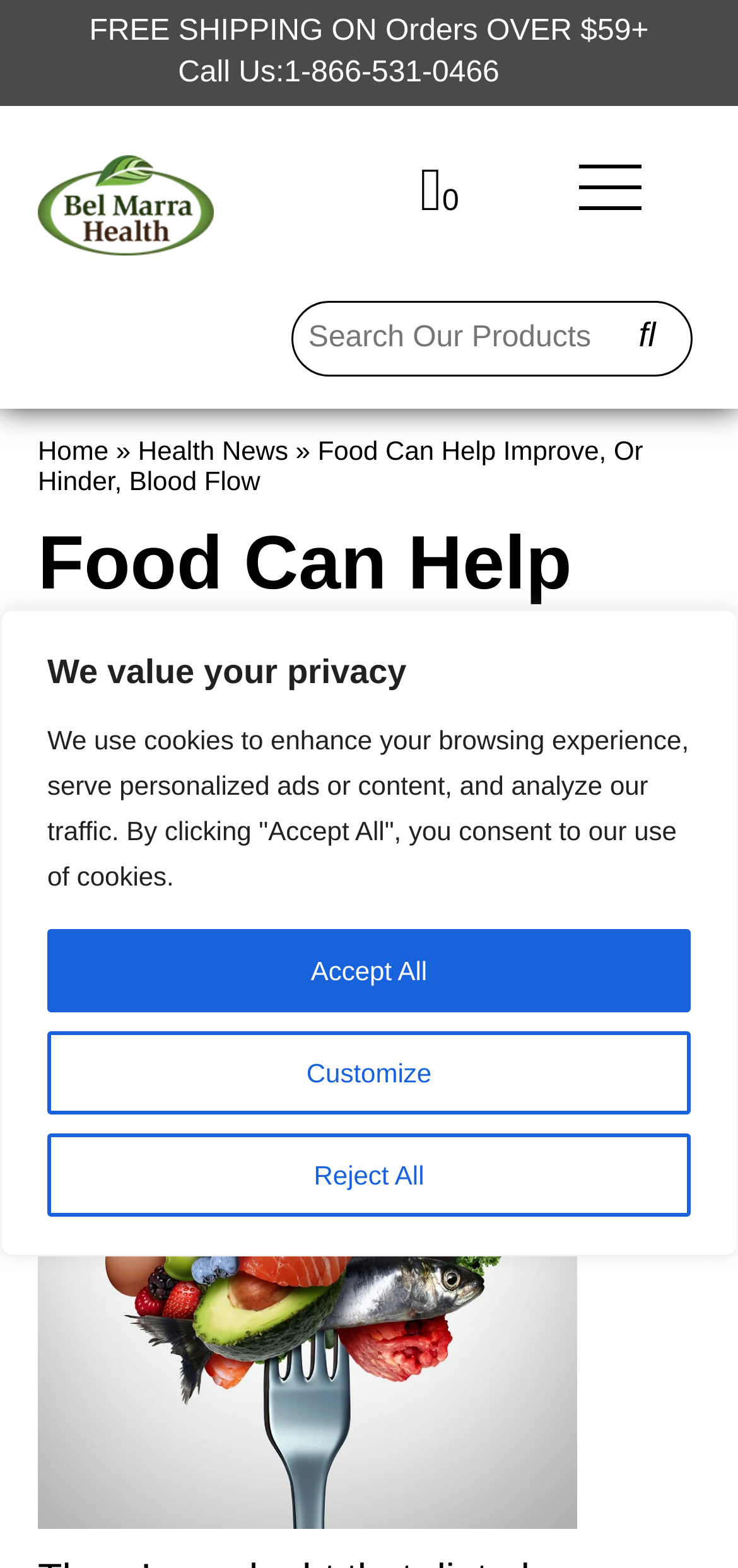What is the topic of the article?
Kindly offer a detailed explanation using the data available in the image.

I inferred the topic of the article by looking at the heading 'Food Can Help Improve, Or Hinder, Blood Flow' and the image below it, which shows a ketogenic food and nutrition lifestyle diet.